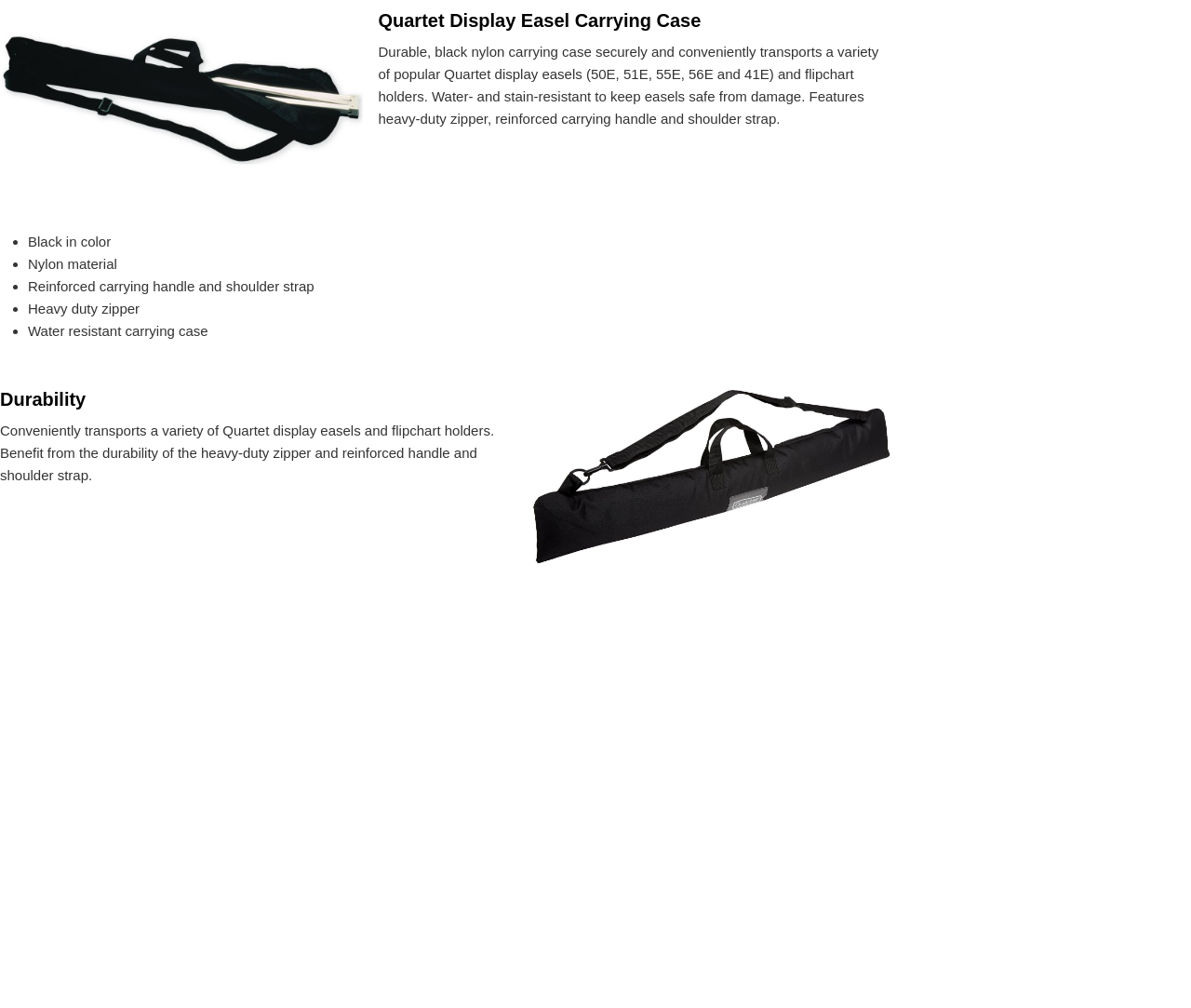Utilize the details in the image to give a detailed response to the question: What is the purpose of the Quartet Display Easel Carrying Case?

The answer can be found in the first paragraph, where it is mentioned that the carrying case 'securely and conveniently transports a variety of popular Quartet display easels'.